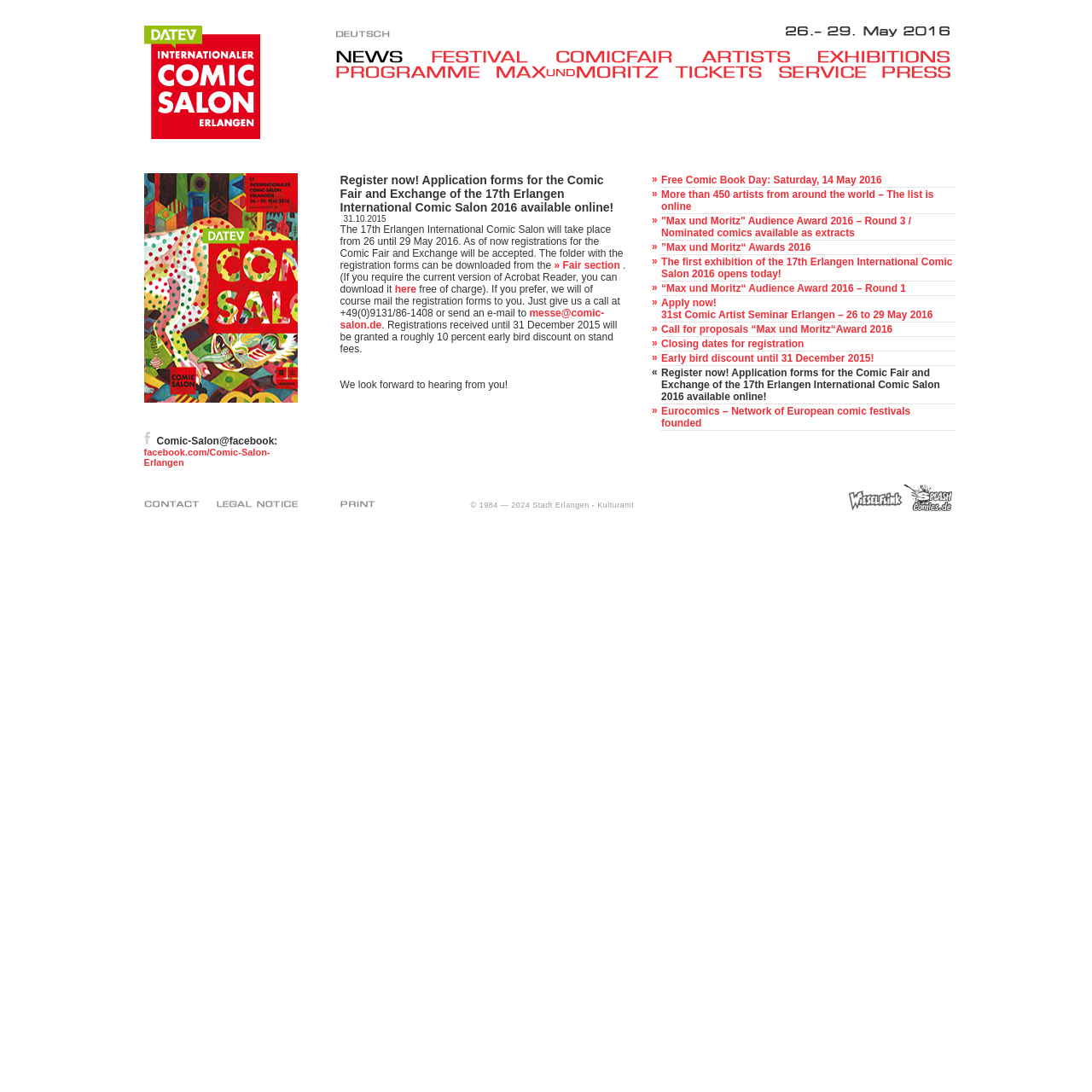Find the bounding box coordinates of the element to click in order to complete this instruction: "visit the facebook page of Comic-Salon-Erlangen". The bounding box coordinates must be four float numbers between 0 and 1, denoted as [left, top, right, bottom].

[0.132, 0.395, 0.272, 0.428]